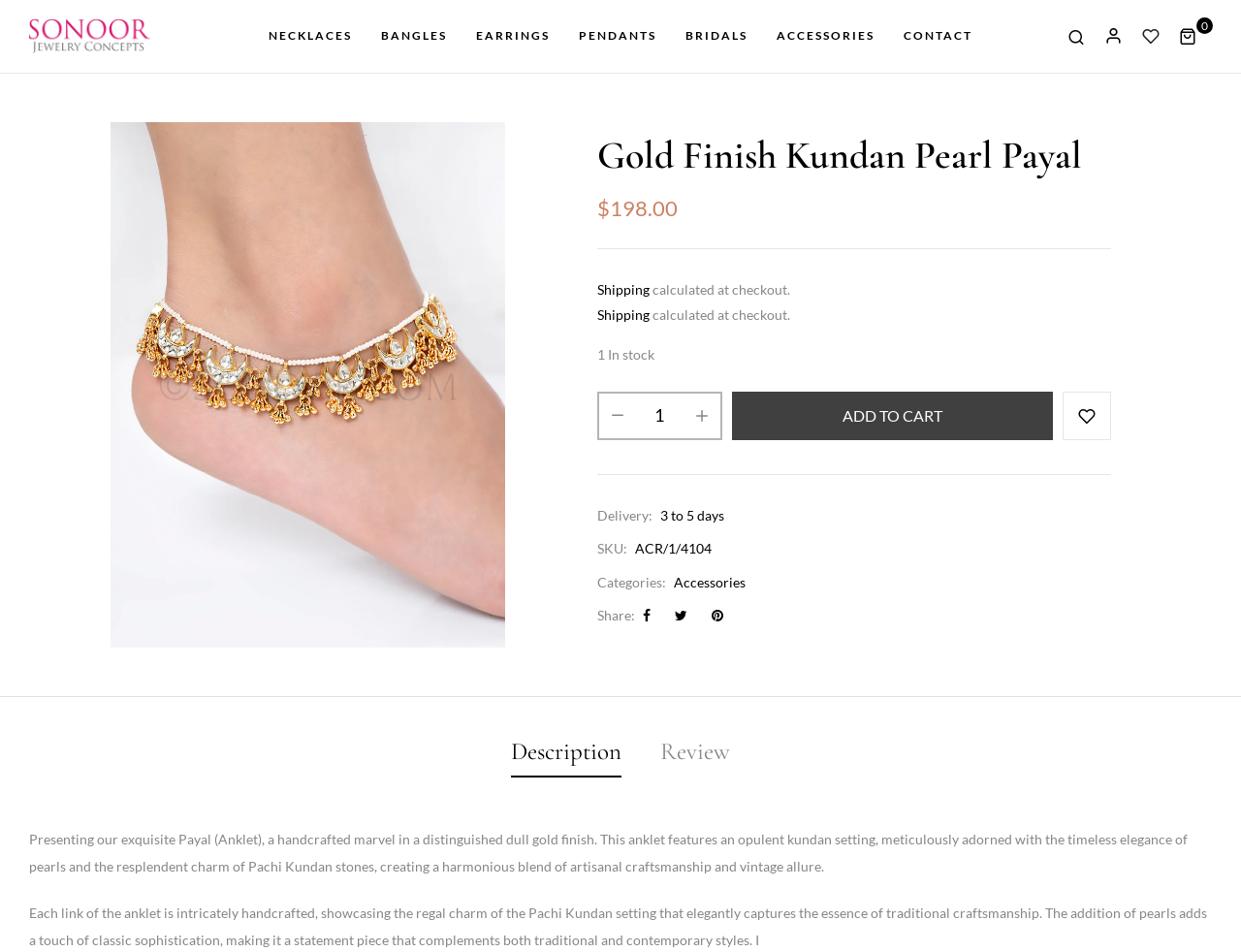Answer the question in a single word or phrase:
What is the price of the Payal?

$198.00